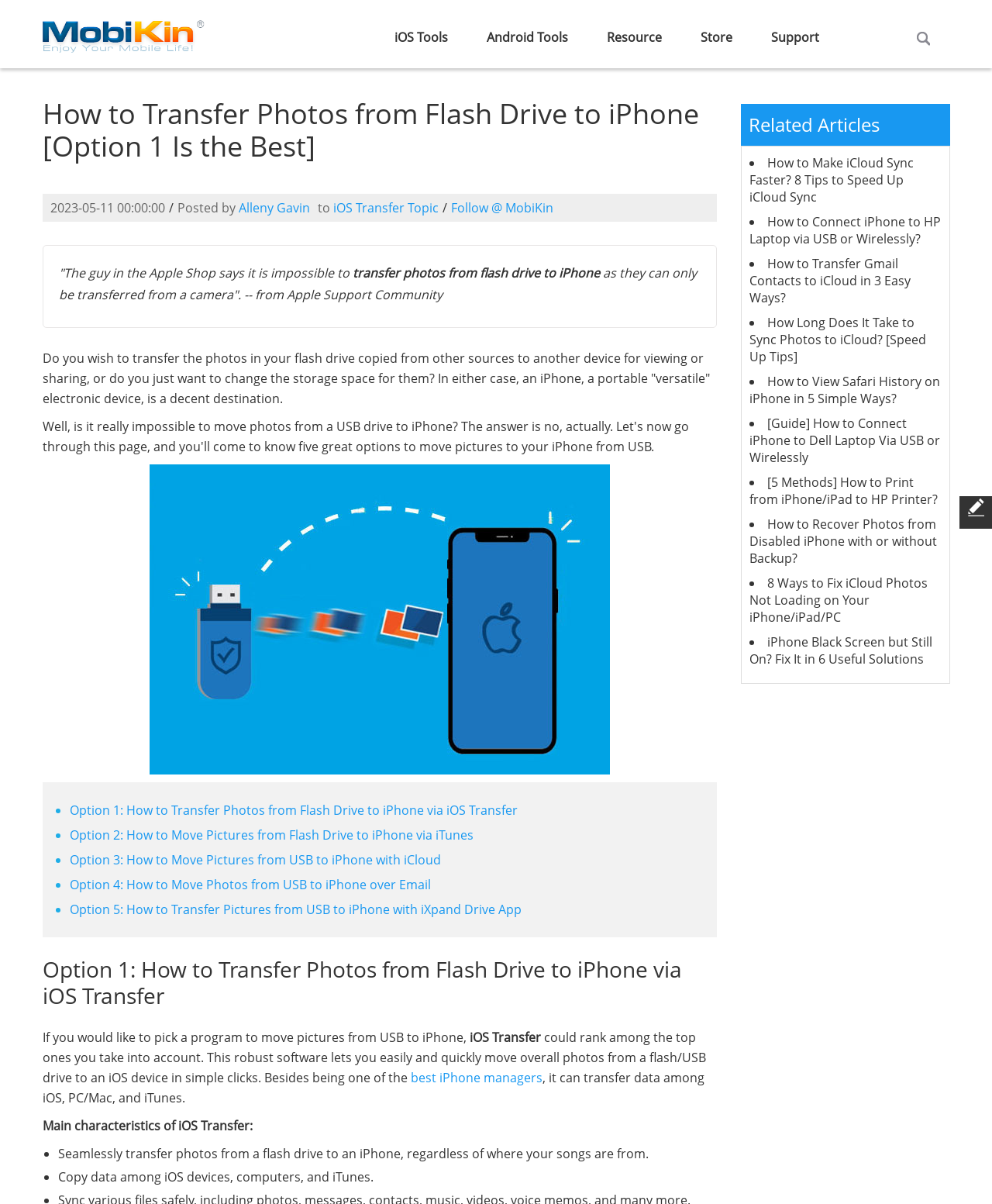Identify the bounding box coordinates of the clickable section necessary to follow the following instruction: "Explore the iOS Tools page". The coordinates should be presented as four float numbers from 0 to 1, i.e., [left, top, right, bottom].

[0.39, 0.013, 0.459, 0.049]